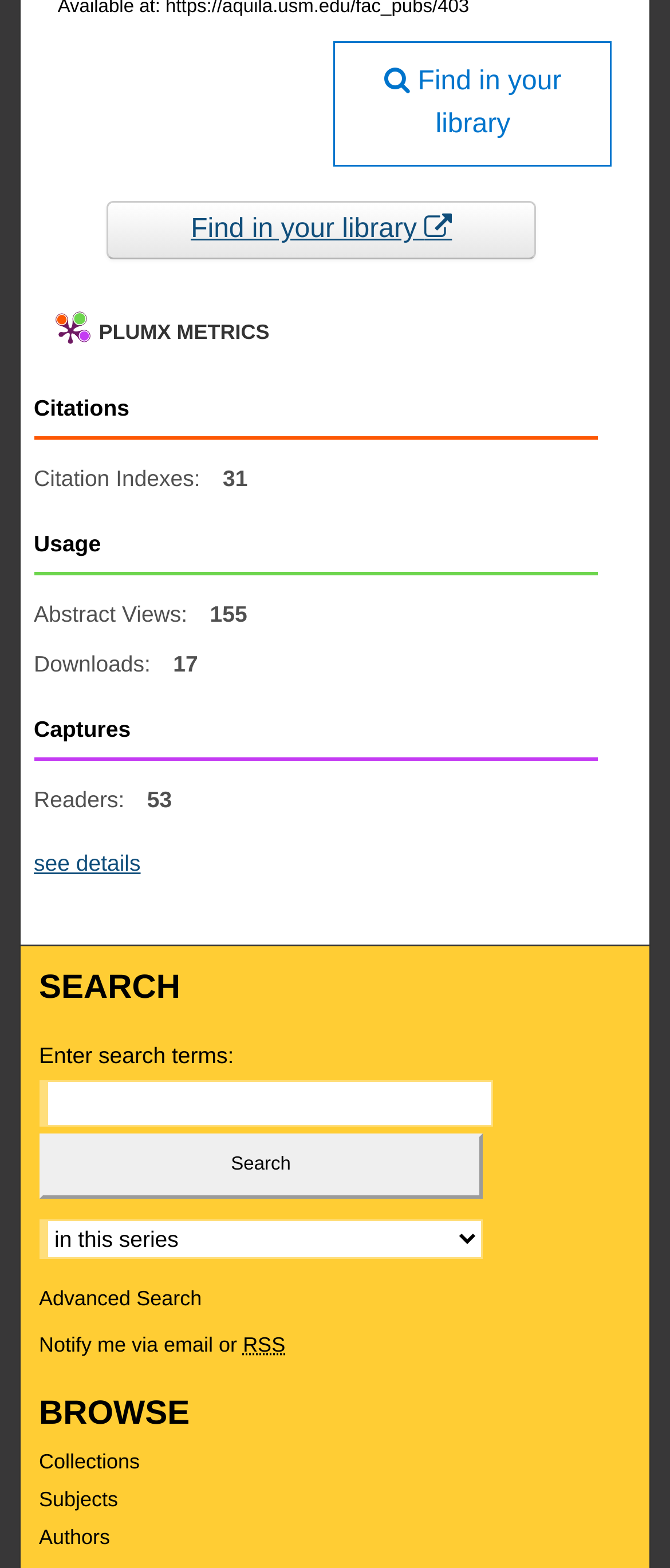Specify the bounding box coordinates of the area to click in order to execute this command: 'See details'. The coordinates should consist of four float numbers ranging from 0 to 1, and should be formatted as [left, top, right, bottom].

[0.03, 0.506, 0.914, 0.547]